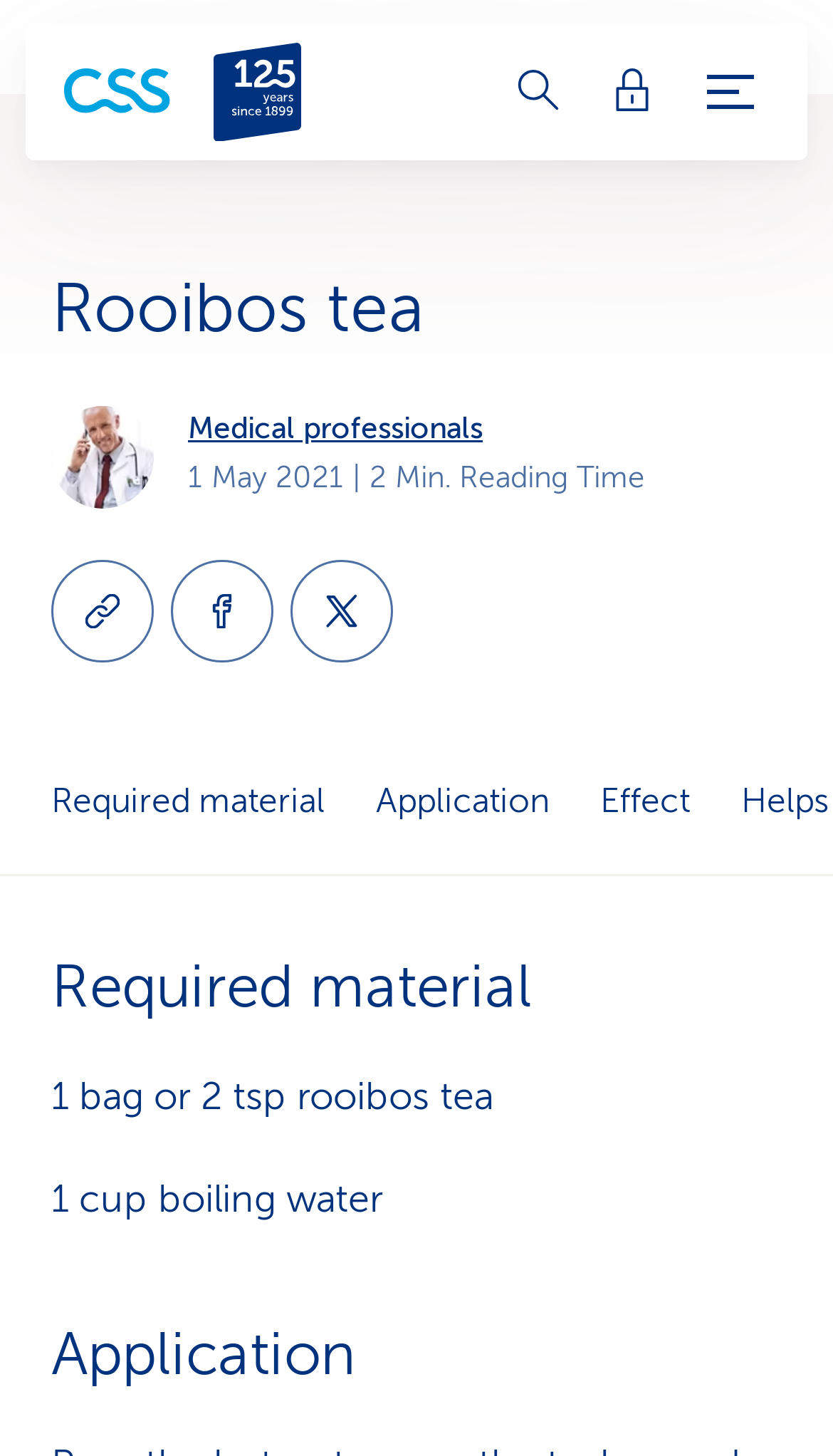Answer the question using only a single word or phrase: 
What is the first required material?

1 bag or 2 tsp rooibos tea